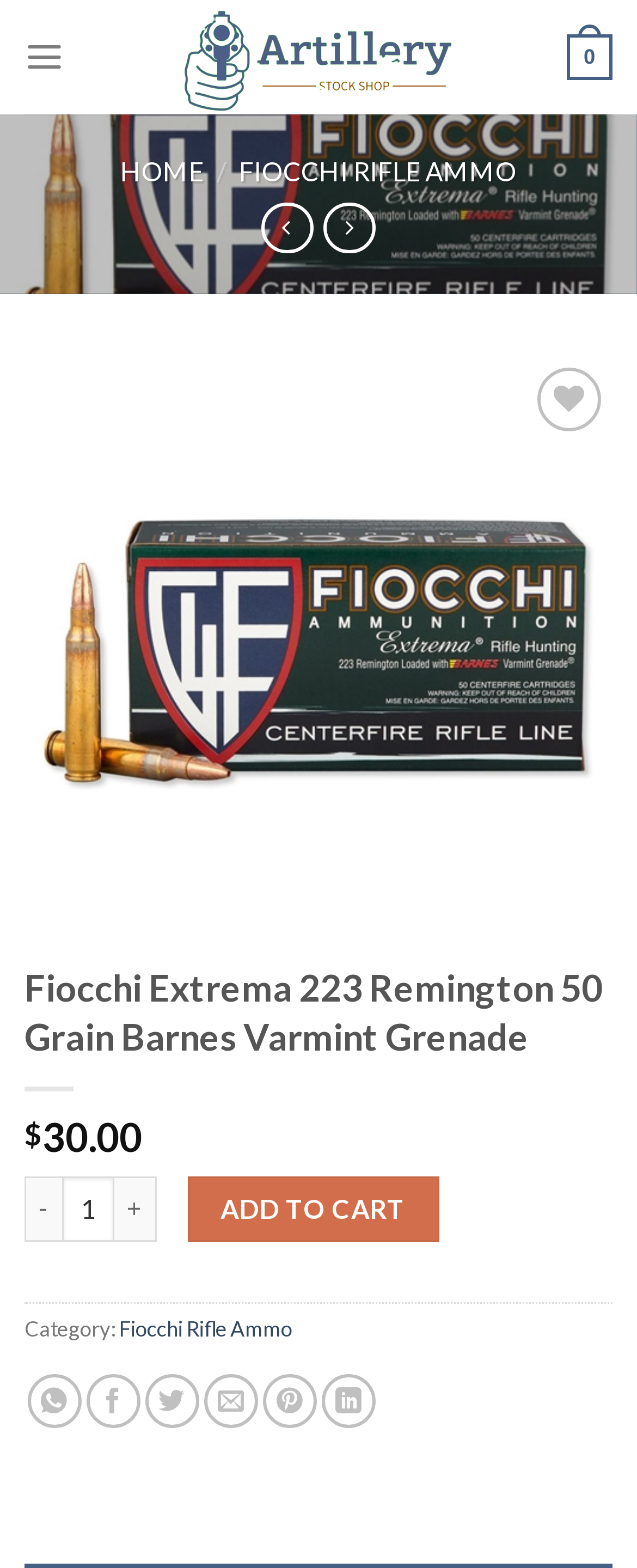Find the bounding box coordinates of the element to click in order to complete the given instruction: "Click on the 'HOME' link."

[0.189, 0.099, 0.32, 0.119]